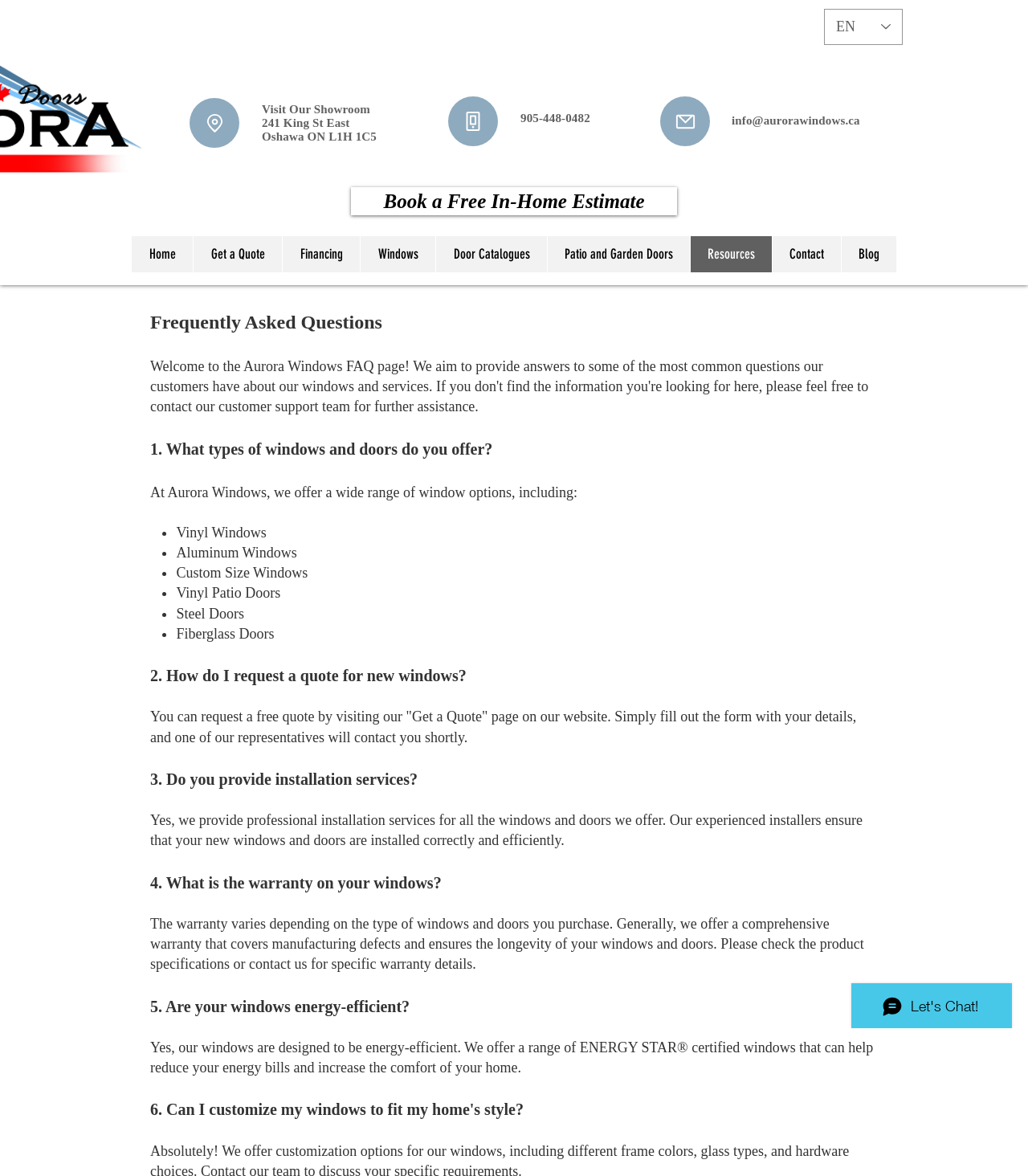Given the element description Door Catalogues, specify the bounding box coordinates of the corresponding UI element in the format (top-left x, top-left y, bottom-right x, bottom-right y). All values must be between 0 and 1.

[0.423, 0.201, 0.532, 0.232]